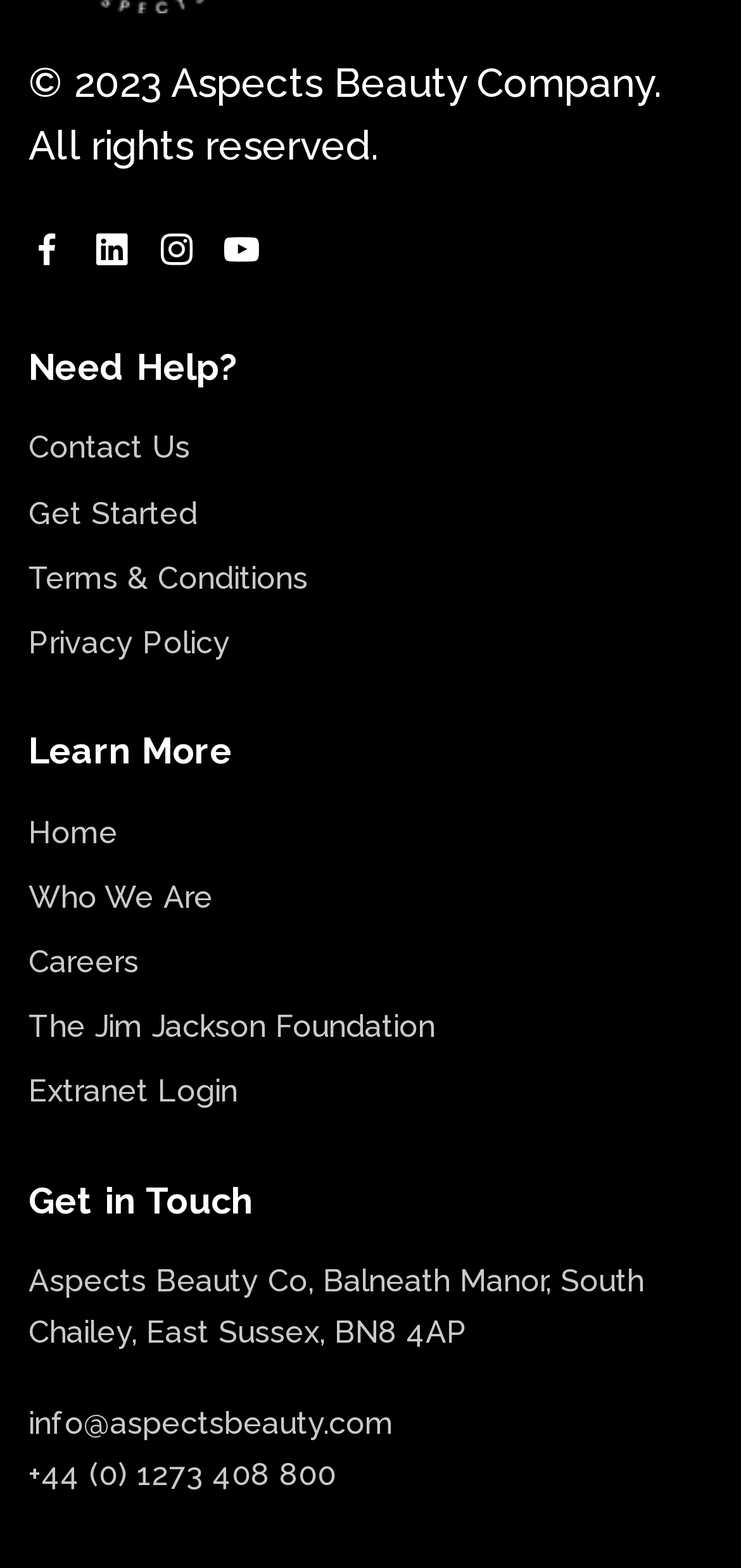Please locate the bounding box coordinates of the element that needs to be clicked to achieve the following instruction: "Go to Get Started". The coordinates should be four float numbers between 0 and 1, i.e., [left, top, right, bottom].

[0.038, 0.316, 0.267, 0.339]